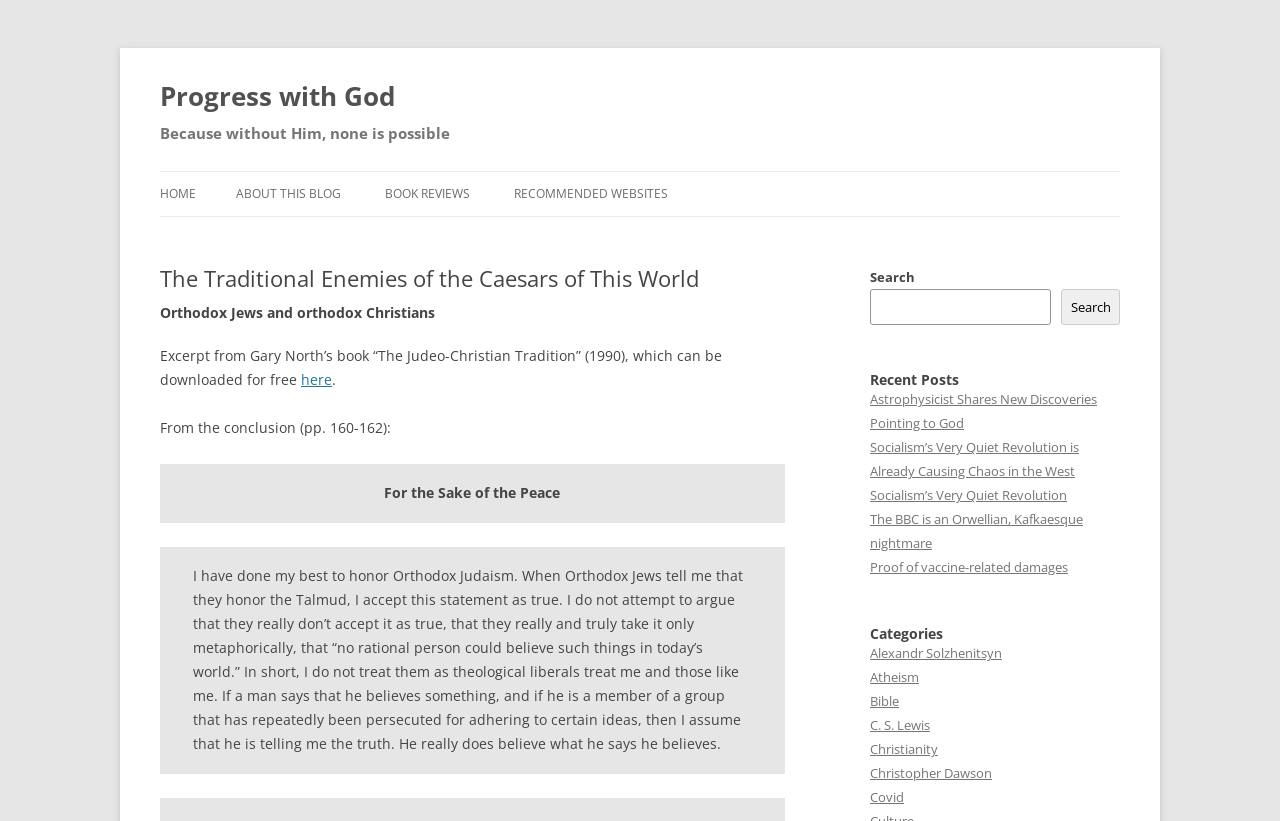From the webpage screenshot, predict the bounding box coordinates (top-left x, top-left y, bottom-right x, bottom-right y) for the UI element described here: Recommended websites

[0.402, 0.21, 0.522, 0.264]